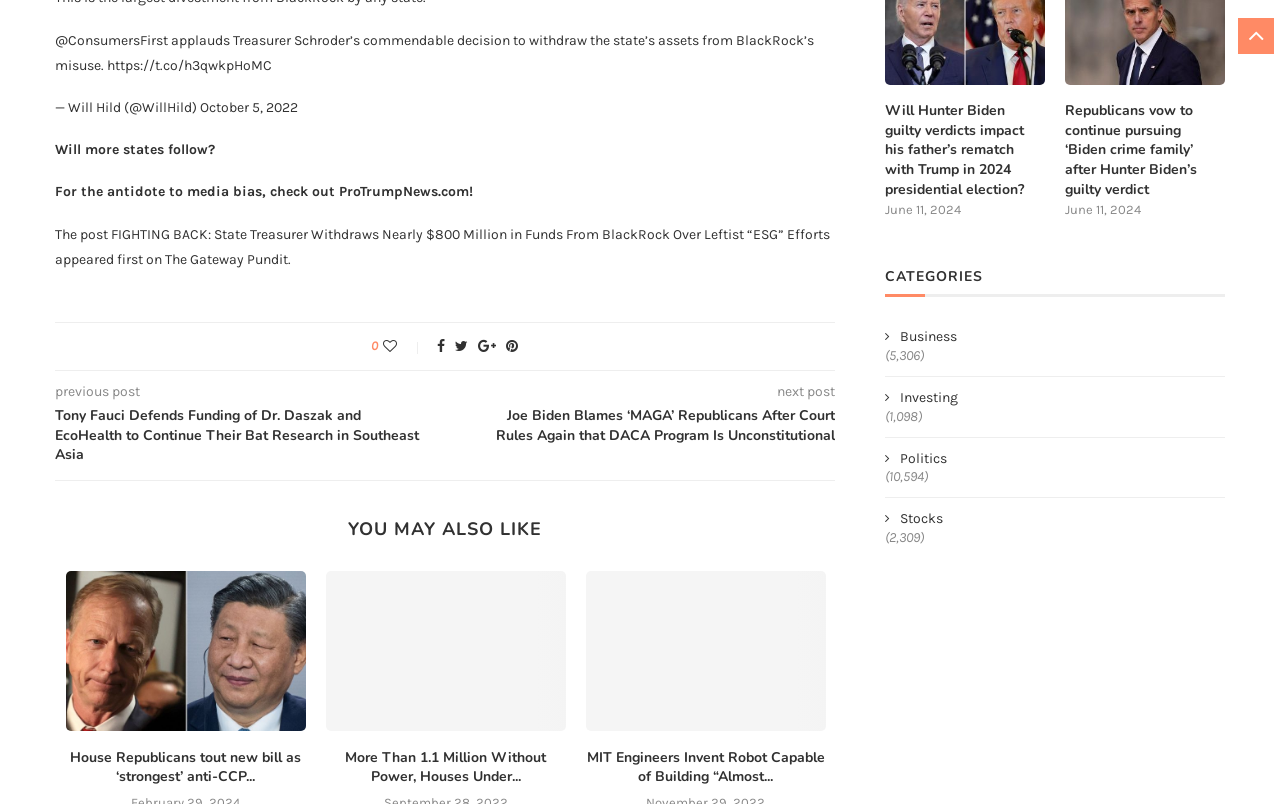What is the topic of the post with the link 'Tony Fauci Defends Funding of Dr. Daszak and EcoHealth to Continue Their Bat Research in Southeast Asia'?
Look at the image and respond with a one-word or short-phrase answer.

Bat Research